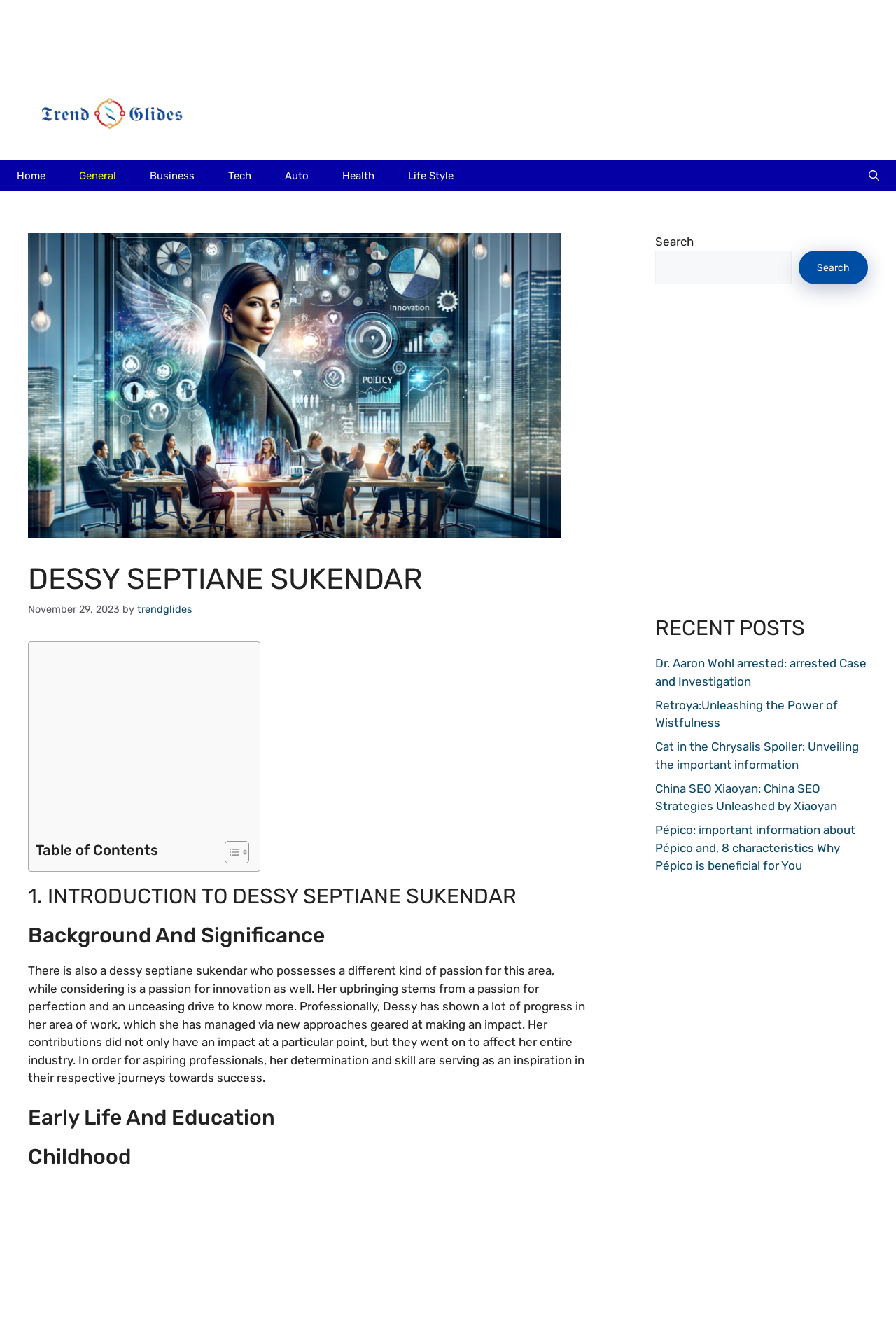What is the category of the link 'Business'?
Please use the visual content to give a single word or phrase answer.

Navigation